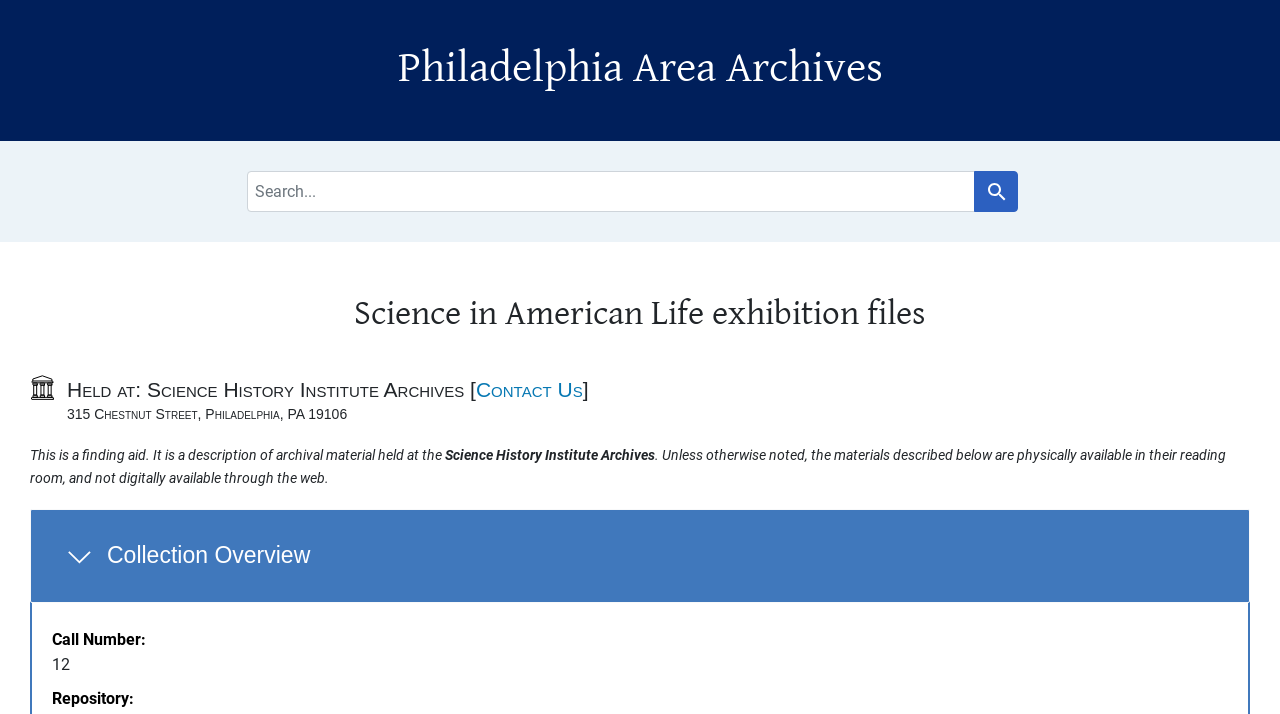Use one word or a short phrase to answer the question provided: 
What is the repository of the collection?

Science History Institute Archives